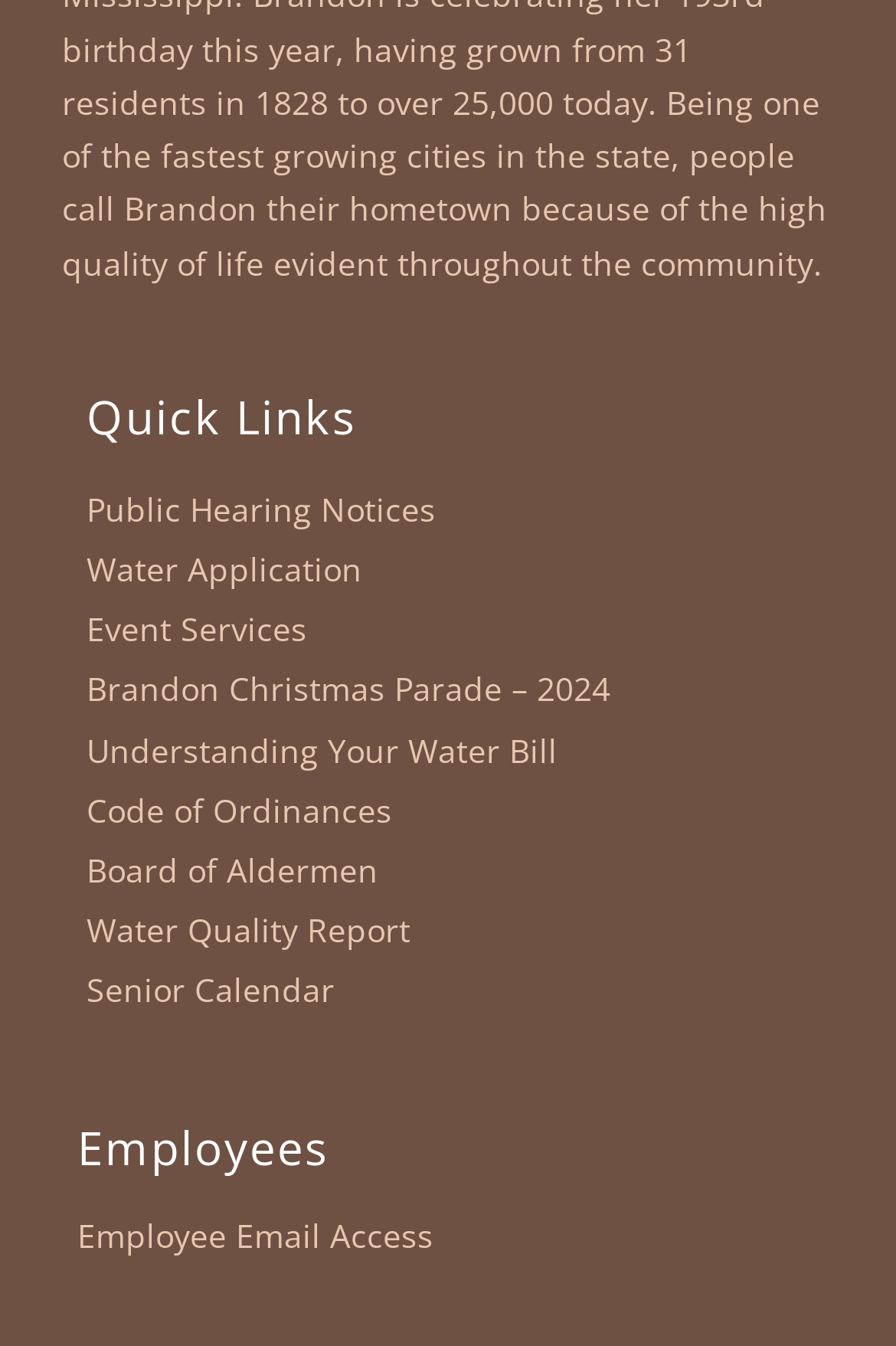Look at the image and give a detailed response to the following question: What is the first quick link?

The first quick link is 'Public Hearing Notices' which is located at the top left of the webpage with a bounding box coordinate of [0.097, 0.355, 0.903, 0.4].